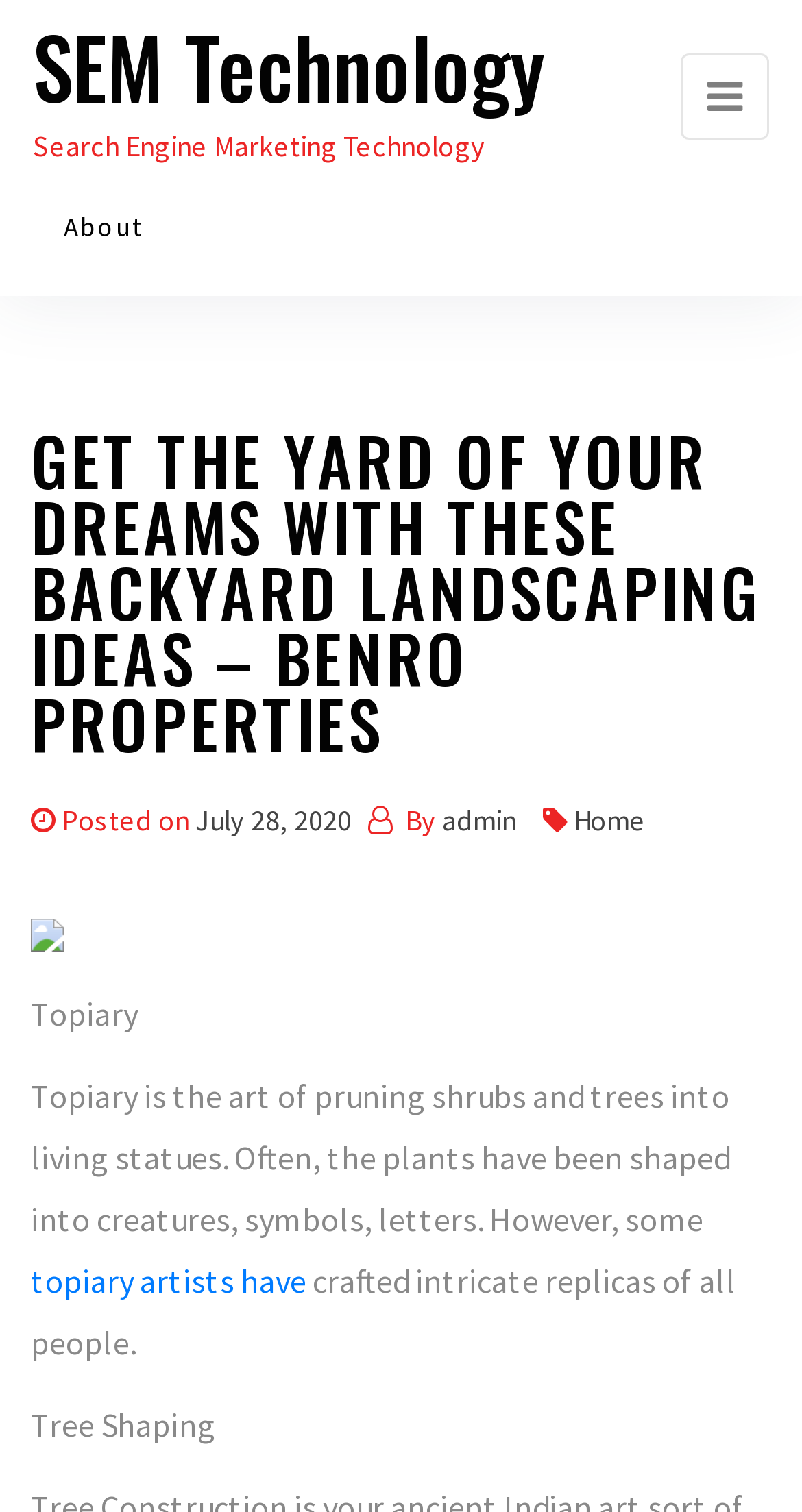Produce an elaborate caption capturing the essence of the webpage.

The webpage is about backyard landscaping ideas, specifically focusing on topiary, the art of pruning shrubs and trees into living statues. At the top left of the page, there is a heading "SEM Technology" with a link to it. Below this heading, there is a static text "Search Engine Marketing Technology". 

On the top right, there is a button "Toggle navigation" which is not expanded. Below this button, there are several links, including "About" and others. 

The main content of the page starts with a large heading "GET THE YARD OF YOUR DREAMS WITH THESE BACKYARD LANDSCAPING IDEAS – BENRO PROPERTIES" which spans almost the entire width of the page. Below this heading, there is a table with several columns. The first column contains a static text "Posted on" followed by a link to the date "July 28, 2020". The second column contains a static text "By" followed by a link to the author "admin". The third column contains a link to "Home". 

Below the table, there is an image, followed by a static text "Topiary" and a paragraph describing what topiary is. The paragraph is divided into three parts: the first part describes topiary as the art of pruning shrubs and trees into living statues, the second part is a link to "topiary artists have", and the third part describes how some topiary artists have crafted intricate replicas of all people. 

Finally, at the bottom of the page, there is a static text "Tree Shaping".